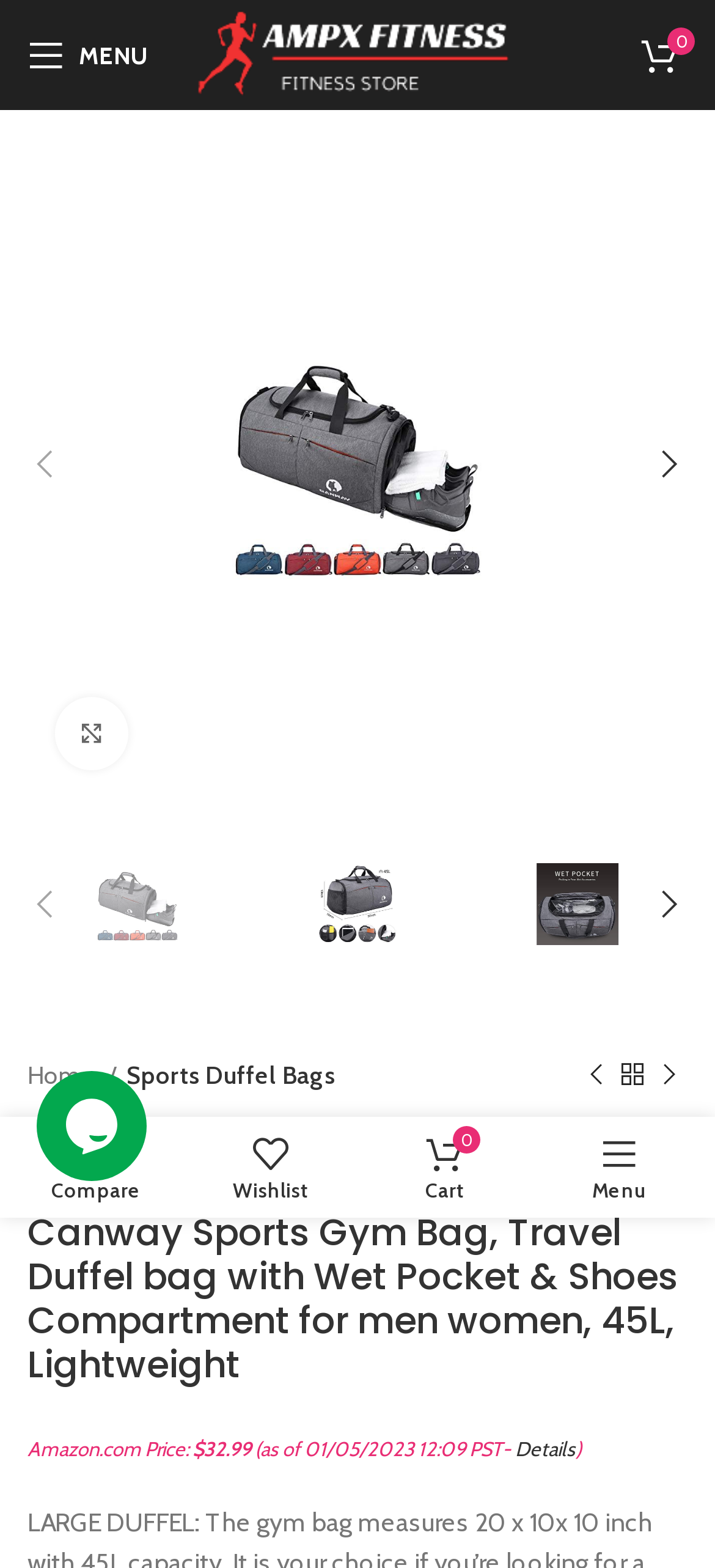Using the element description provided, determine the bounding box coordinates in the format (top-left x, top-left y, bottom-right x, bottom-right y). Ensure that all values are floating point numbers between 0 and 1. Element description: Home

[0.038, 0.674, 0.162, 0.699]